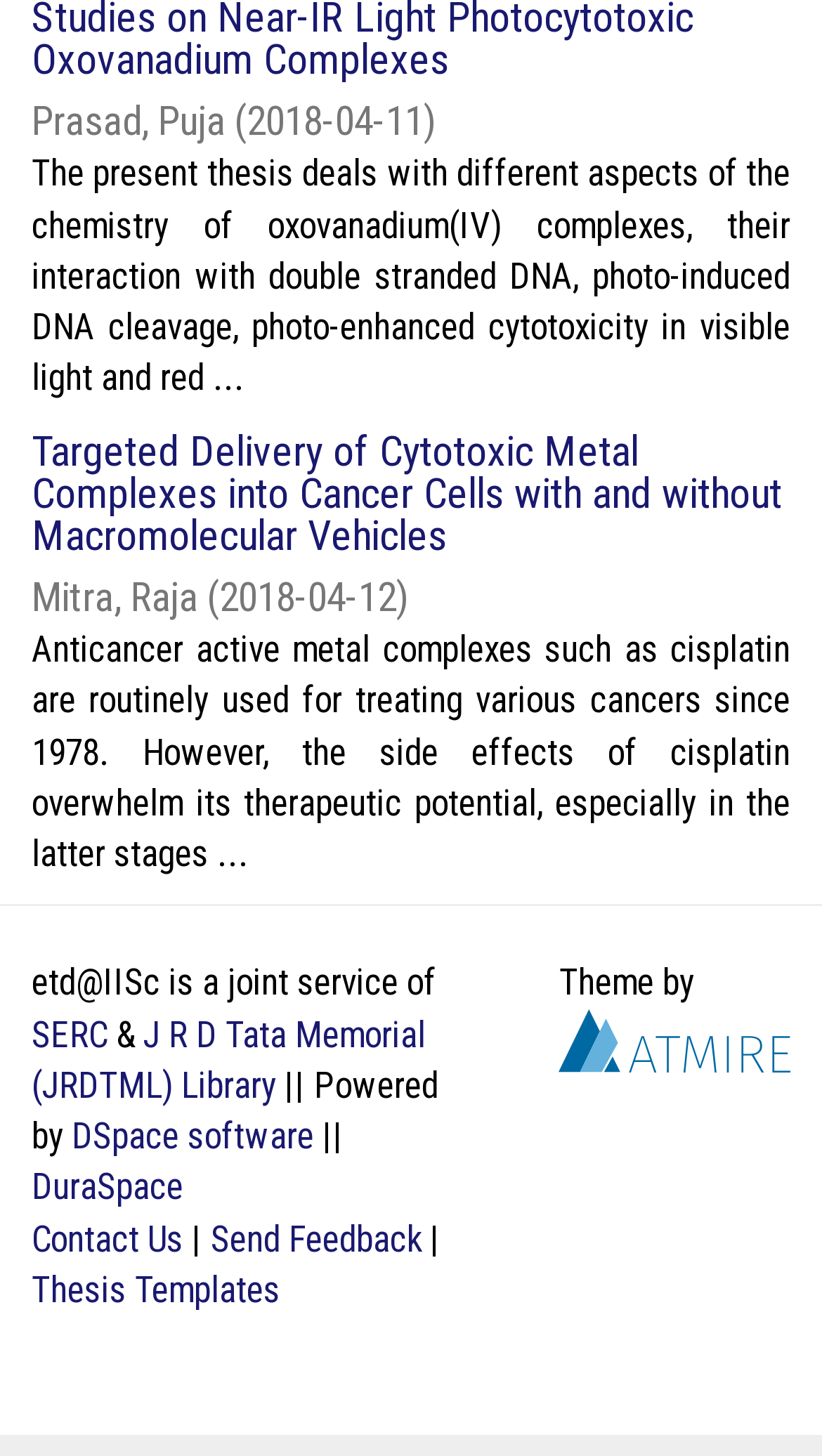What is the name of the library that provides this service?
Can you give a detailed and elaborate answer to the question?

I looked at the footer section of the webpage and found the name of the library, 'J R D Tata Memorial (JRDTML) Library', which is mentioned as one of the providers of this service.